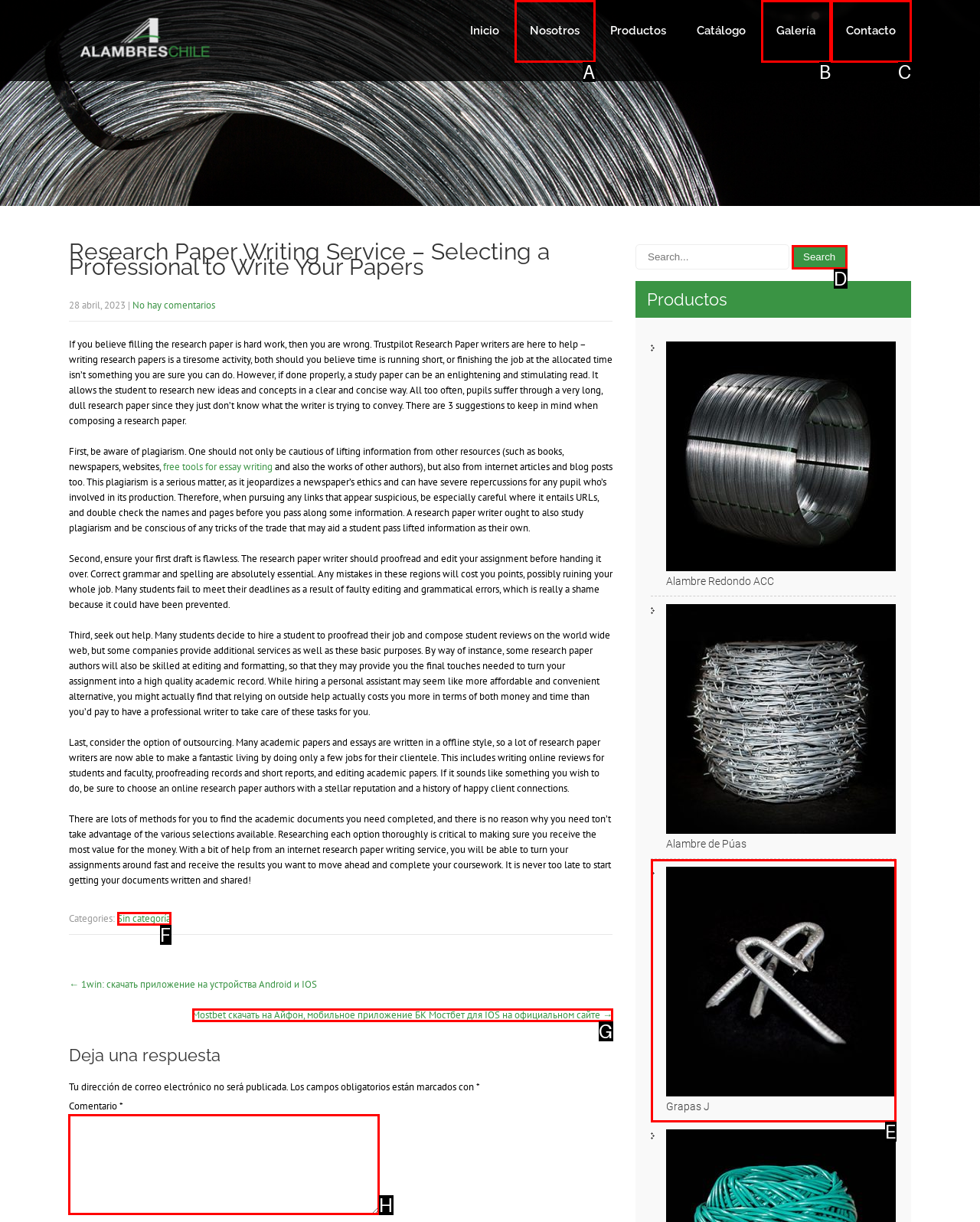Tell me the letter of the correct UI element to click for this instruction: Write a comment. Answer with the letter only.

H